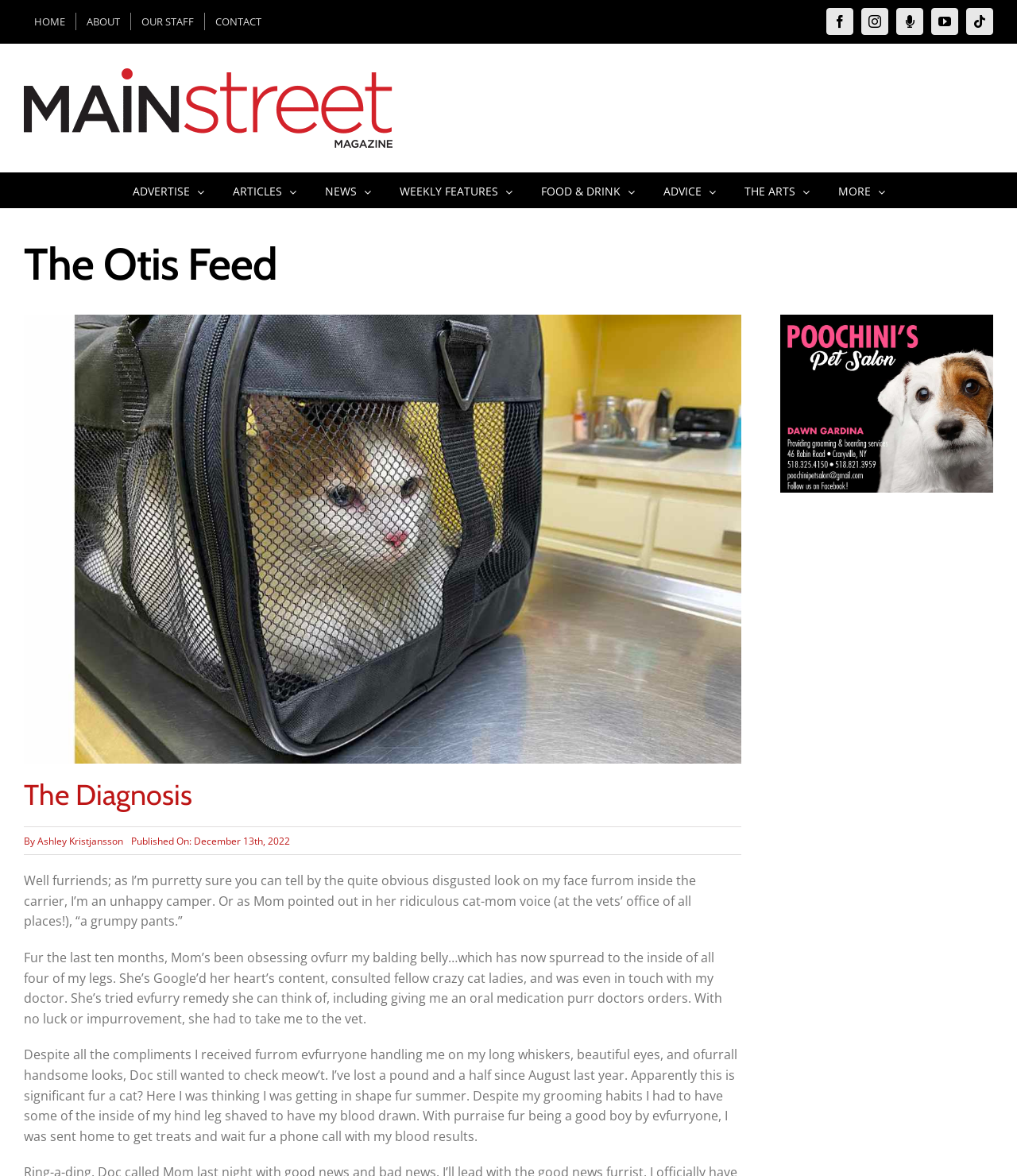Describe the webpage in detail, including text, images, and layout.

This webpage is about an article titled "The Diagnosis" on Main Street Magazine. At the top, there is a navigation menu with links to "HOME", "ABOUT", "OUR STAFF", and "CONTACT". On the right side of the navigation menu, there are social media links to Facebook, Instagram, Moxie Podcast, YouTube, and TikTok. Below the navigation menu, there is a logo of Main Street Magazine.

The main content of the webpage is an article written by Ashley Kristjansson, published on December 13th, 2022. The article is about the author's cat, who has been experiencing health issues, particularly with its balding belly and legs. The cat's mom has been trying various remedies, but with no luck, and eventually took the cat to the vet. The article describes the cat's experience at the vet, including getting compliments on its appearance, but ultimately having to get blood drawn.

The article is divided into several paragraphs, with a heading "The Otis Feed" at the top. There is also an image above the article, which appears to be a photo of the cat. Below the article, there is a link to an advertisement, which is displayed in an iframe.

At the very bottom of the webpage, there is a link to "Go to Top", which allows users to quickly navigate back to the top of the page.